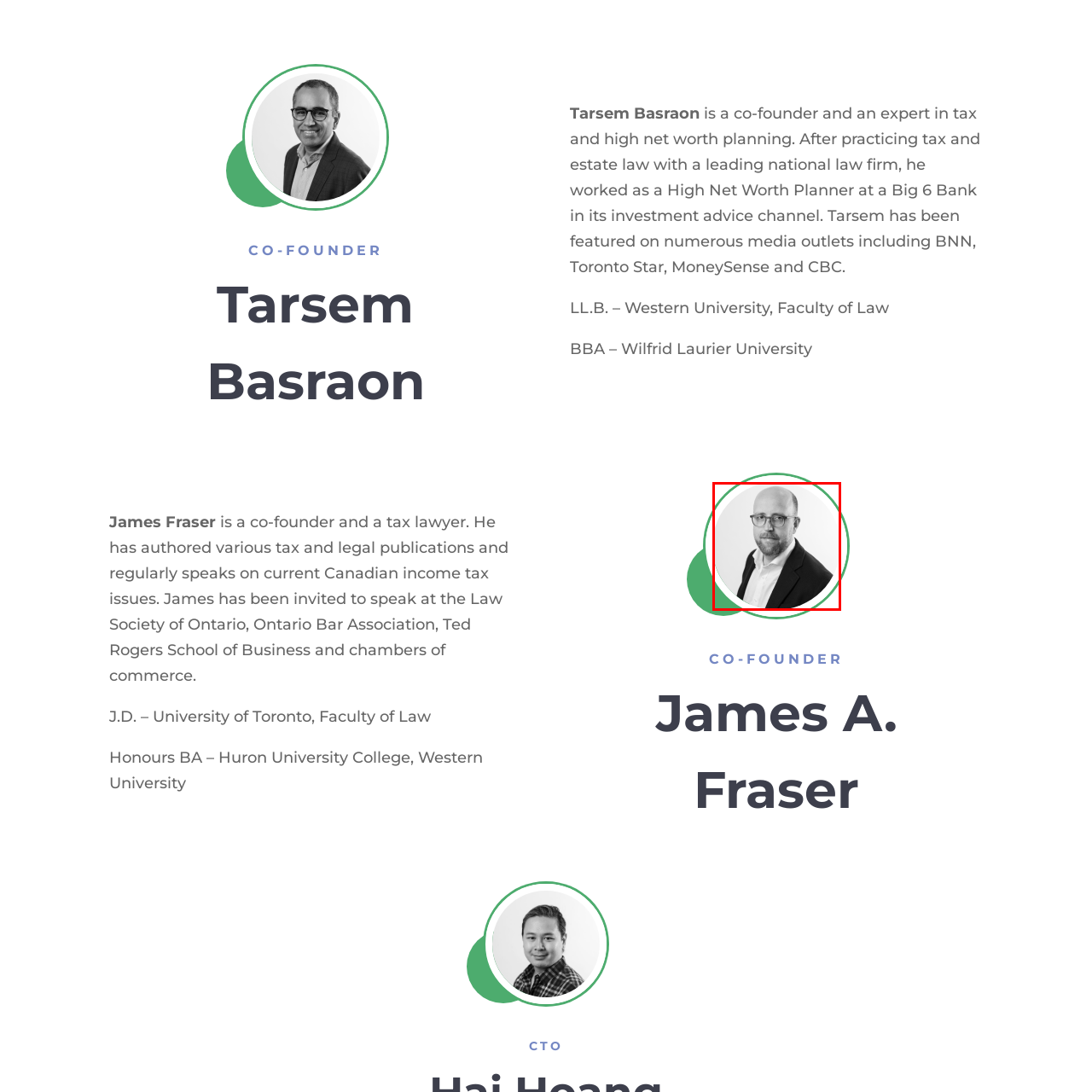Please analyze the elements within the red highlighted area in the image and provide a comprehensive answer to the following question: What is James A. Fraser known for in the field of tax law?

The caption states that James A. Fraser is known for his active engagement in speaking about current Canadian income tax issues, which implies that he is recognized for his expertise in this area of tax law.